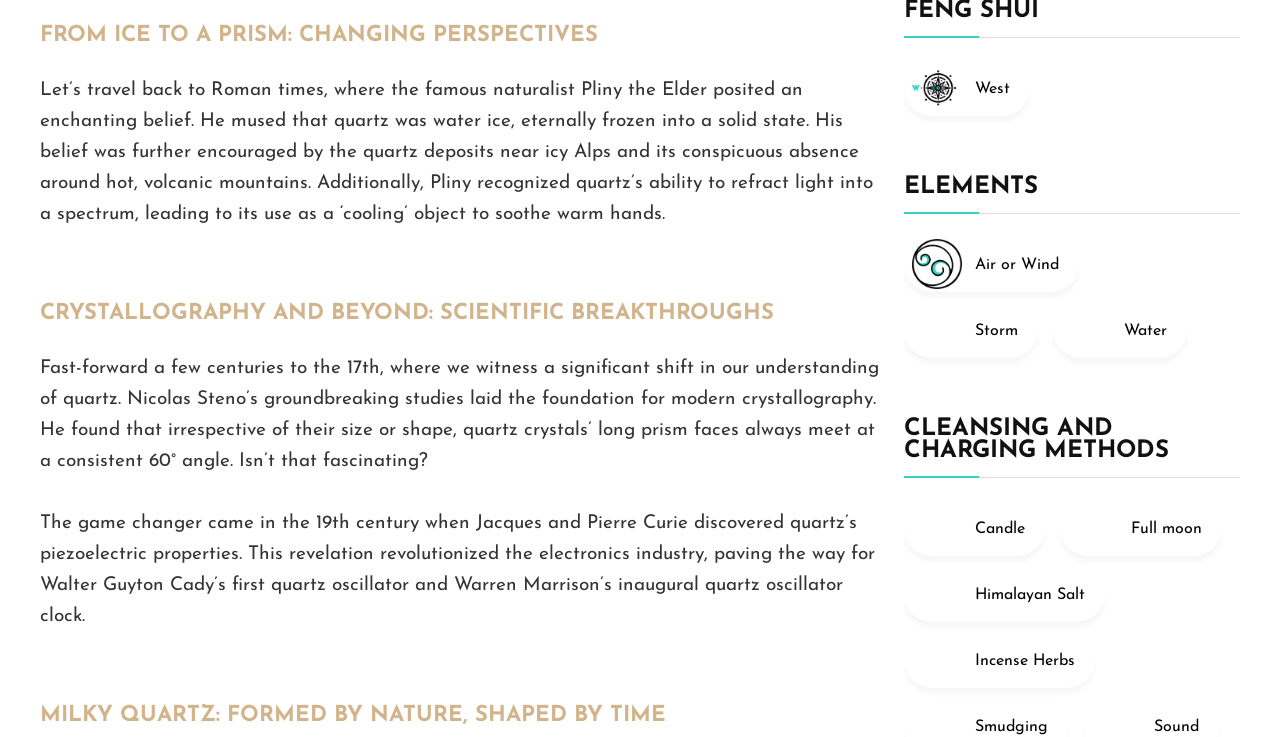Given the element description Water, predict the bounding box coordinates for the UI element in the webpage screenshot. The format should be (top-left x, top-left y, bottom-right x, bottom-right y), and the values should be between 0 and 1.

[0.823, 0.41, 0.927, 0.486]